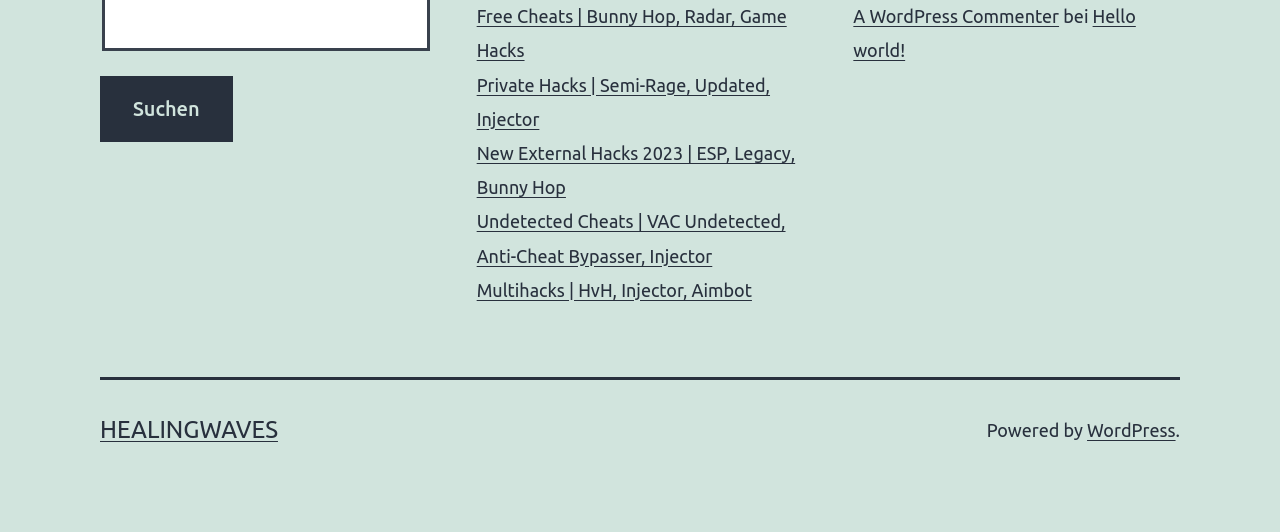What is the text on the top-right button?
Using the image as a reference, answer the question with a short word or phrase.

Suchen